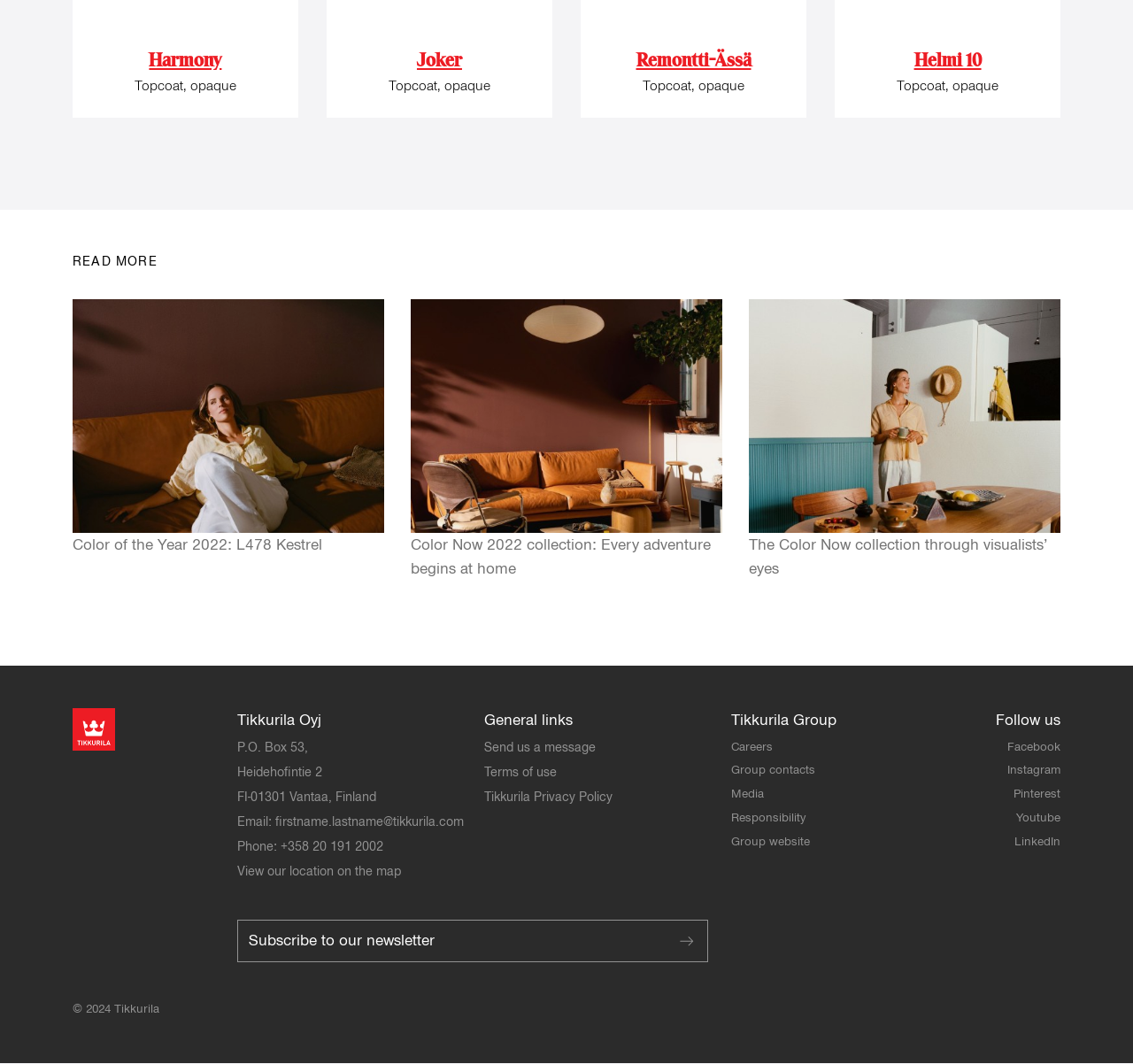Carefully observe the image and respond to the question with a detailed answer:
What is the color of the year 2022?

I found the answer by looking at the link with the text 'Color of the Year 2022: L478 Kestrel' which is located at the top of the webpage.